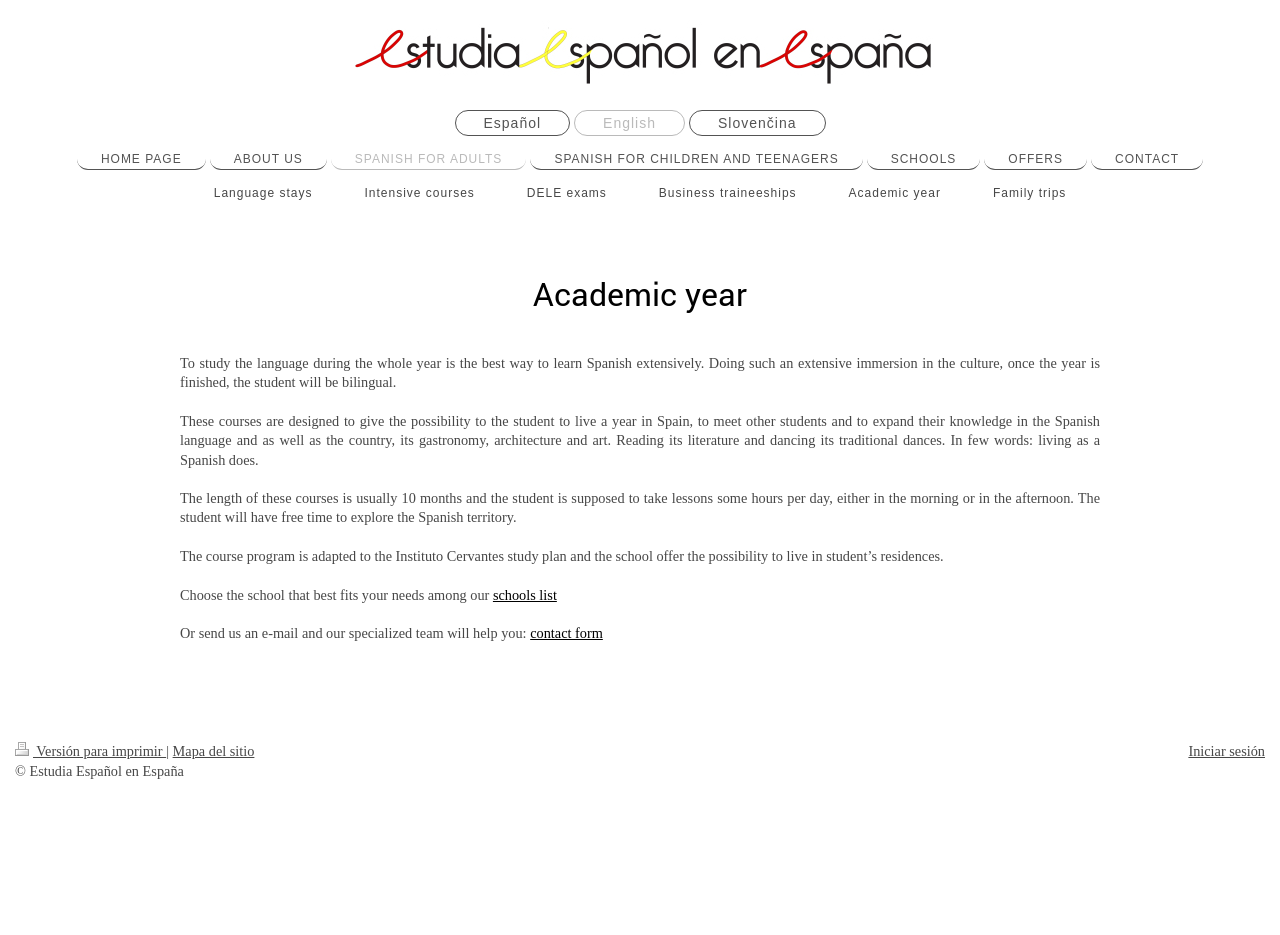Please provide the bounding box coordinates for the UI element as described: "English". The coordinates must be four floats between 0 and 1, represented as [left, top, right, bottom].

[0.449, 0.118, 0.535, 0.146]